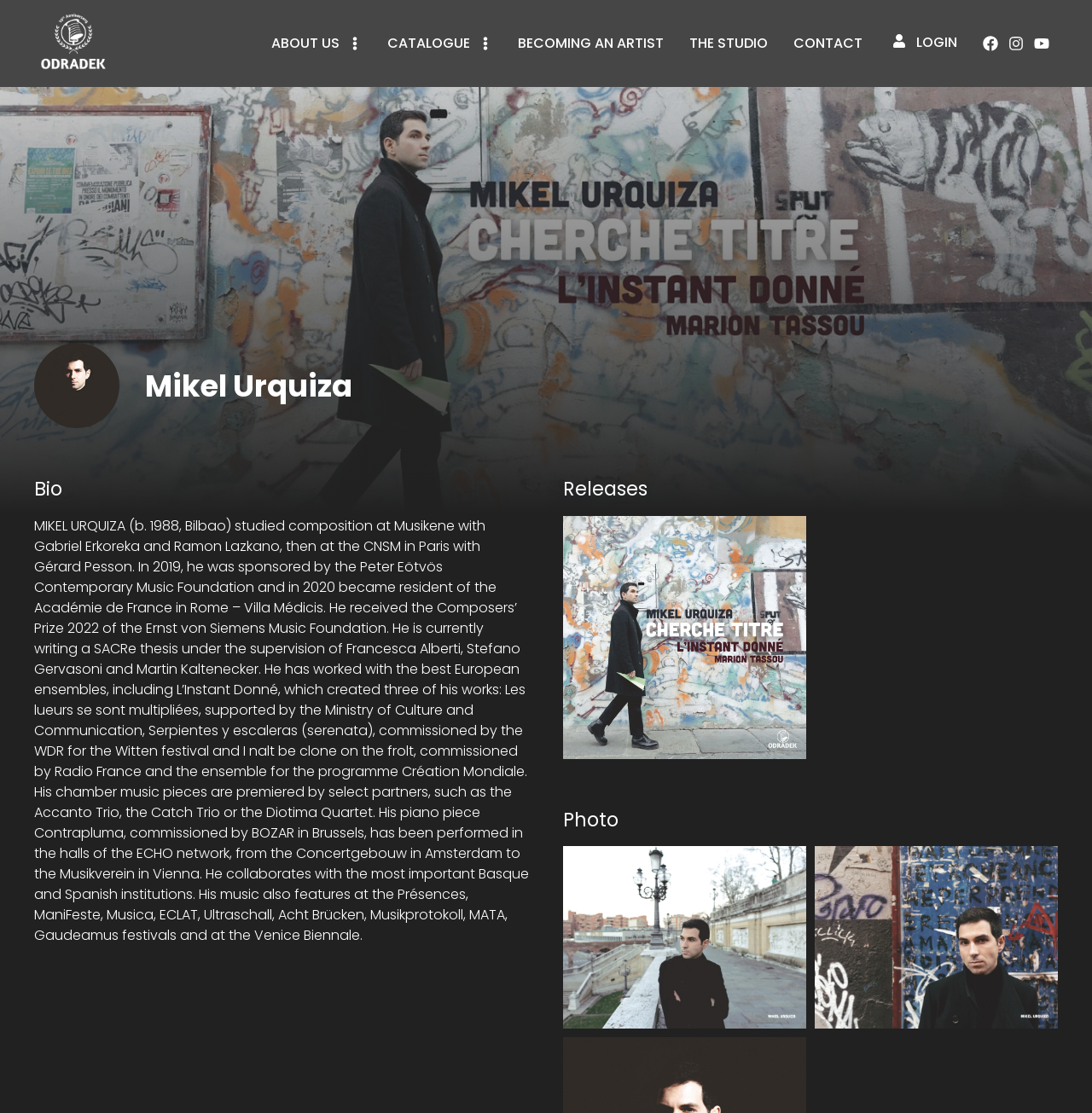Please mark the clickable region by giving the bounding box coordinates needed to complete this instruction: "Click on BECOMING AN ARTIST".

[0.462, 0.022, 0.62, 0.057]